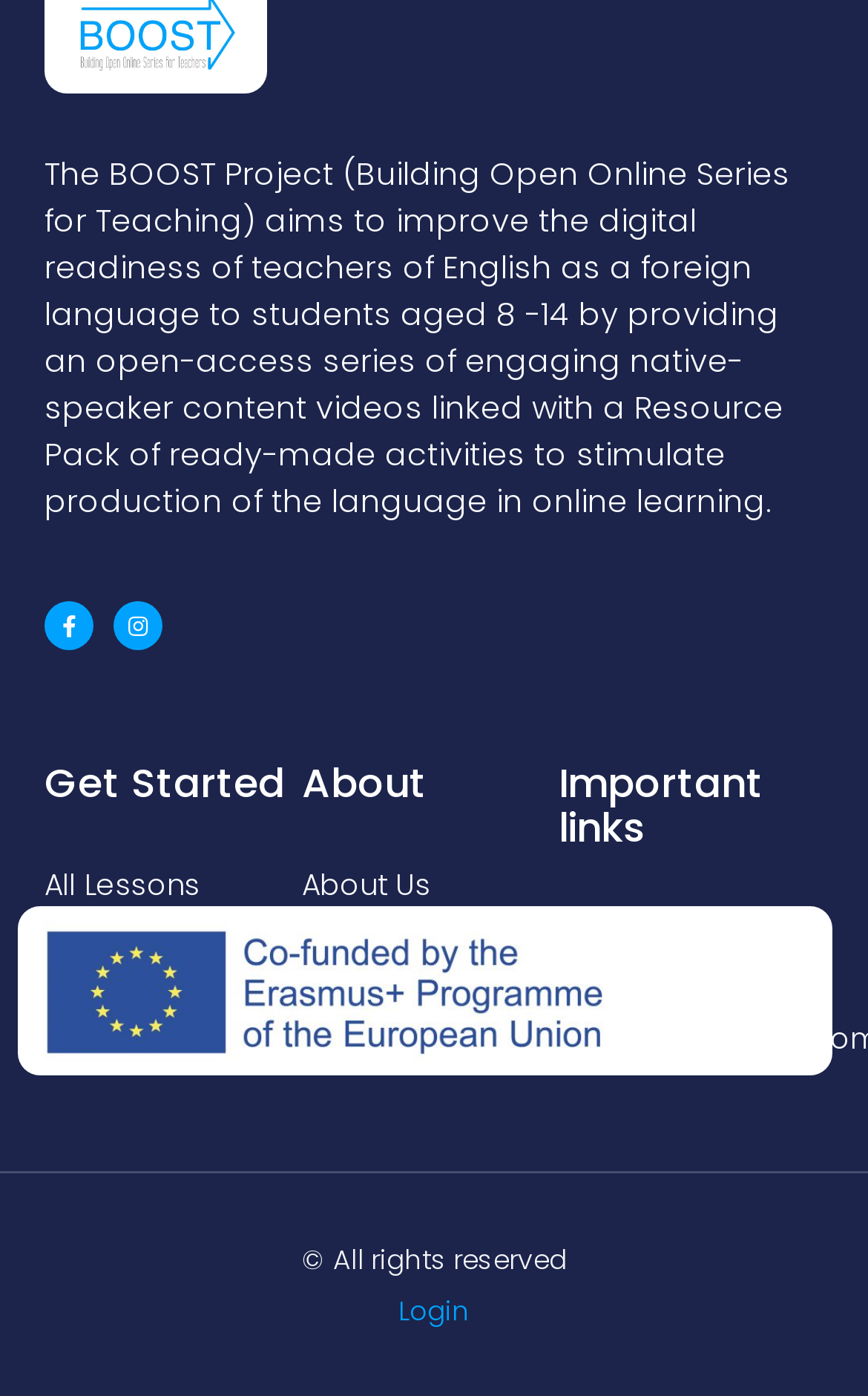Provide the bounding box coordinates in the format (top-left x, top-left y, bottom-right x, bottom-right y). All values are floating point numbers between 0 and 1. Determine the bounding box coordinate of the UI element described as: About Us

[0.347, 0.619, 0.644, 0.65]